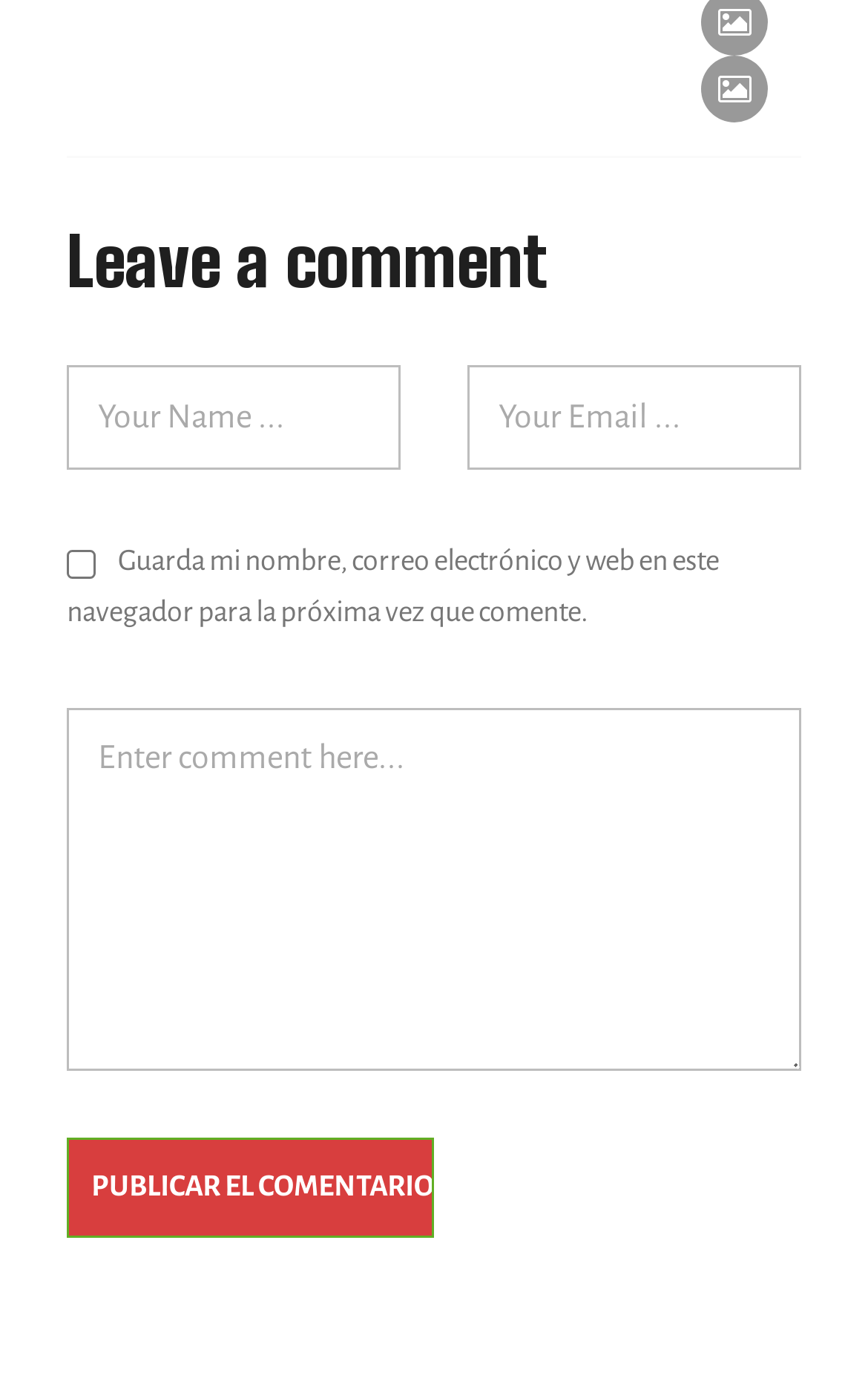What is the purpose of the checkbox?
Analyze the image and provide a thorough answer to the question.

The checkbox has a description 'Guarda mi nombre, correo electrónico y web en este navegador para la próxima vez que comente.', which suggests that it is used to save the user's name, email, and website for future comments.